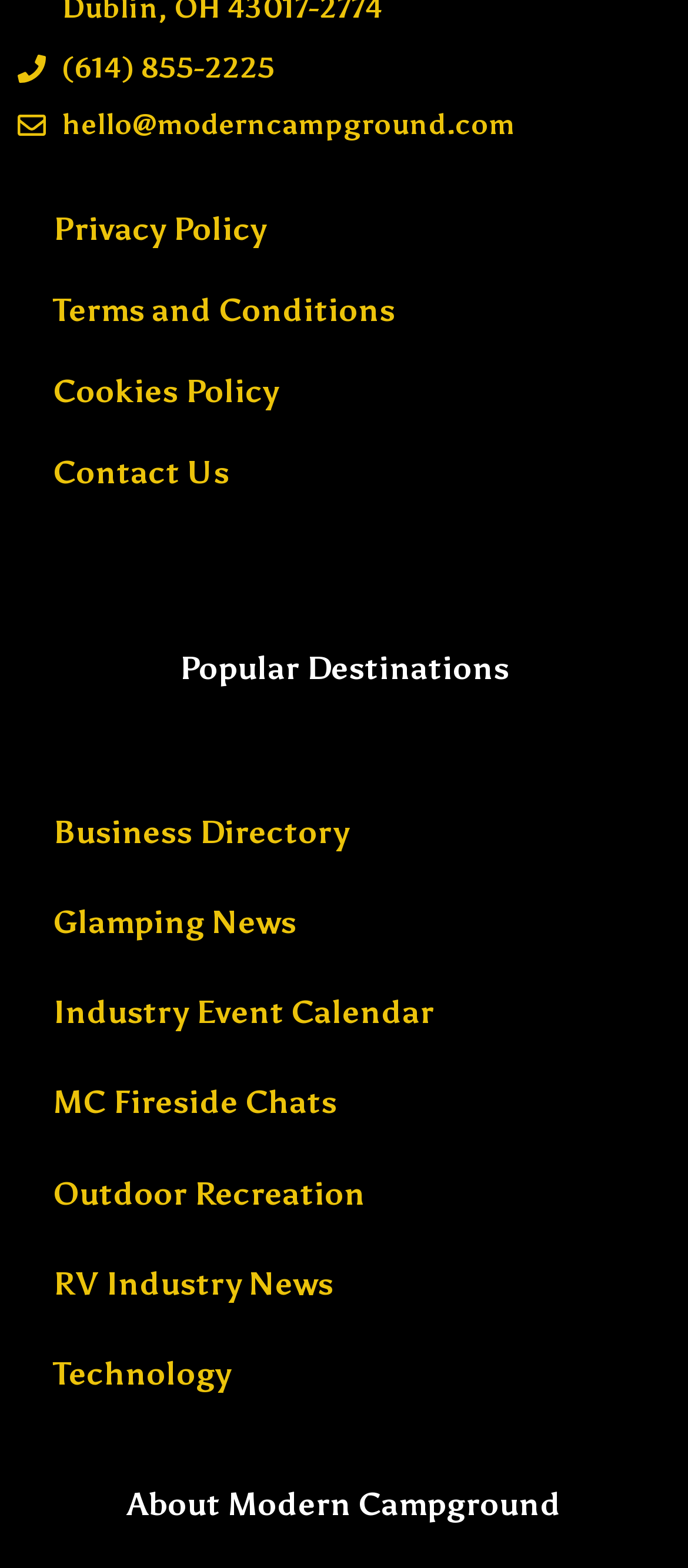Please identify the bounding box coordinates of the clickable region that I should interact with to perform the following instruction: "Explore Popular Destinations". The coordinates should be expressed as four float numbers between 0 and 1, i.e., [left, top, right, bottom].

[0.026, 0.406, 0.974, 0.446]